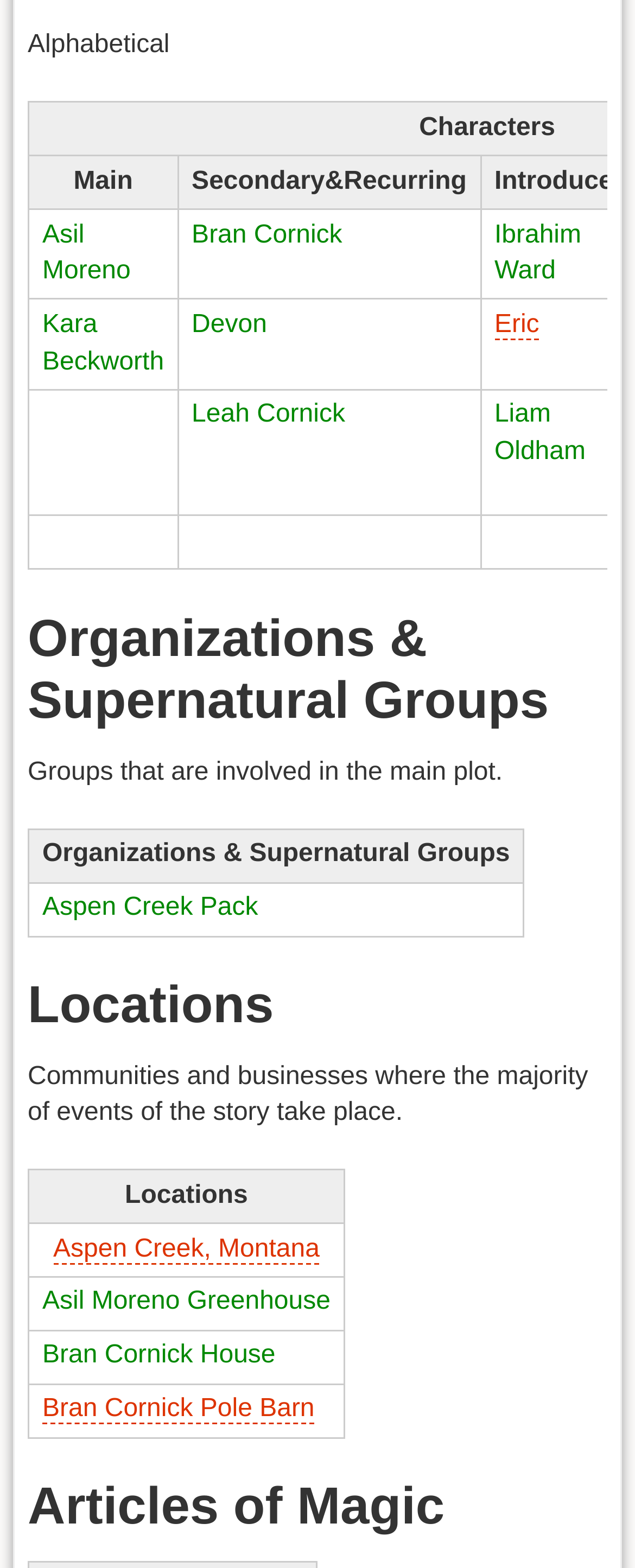Please find the bounding box coordinates of the element that you should click to achieve the following instruction: "Click on the link to Asil Moreno's page". The coordinates should be presented as four float numbers between 0 and 1: [left, top, right, bottom].

[0.067, 0.141, 0.206, 0.182]